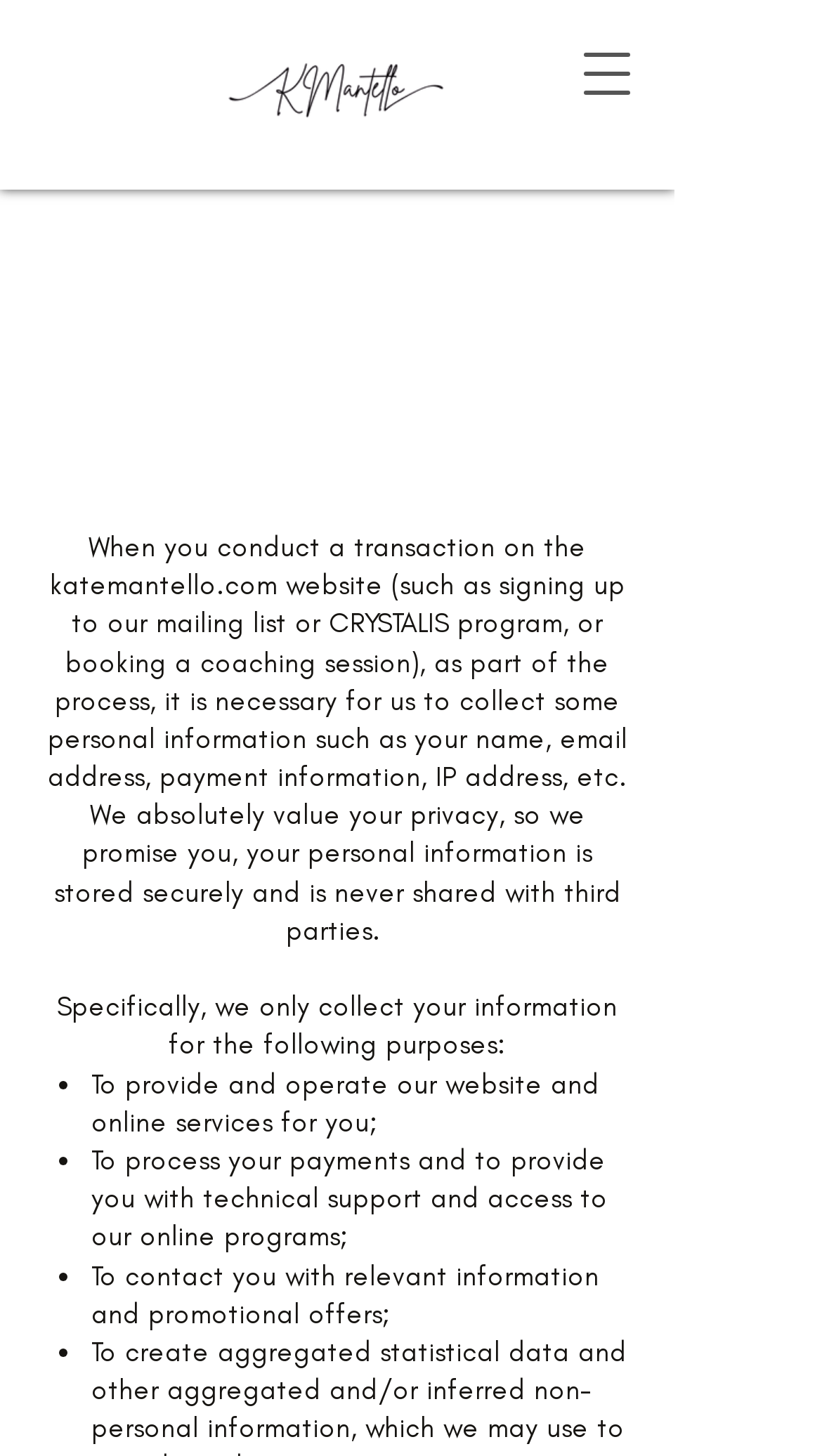Respond to the question below with a single word or phrase: What is the logo image filename?

kate mantello logo 3.png